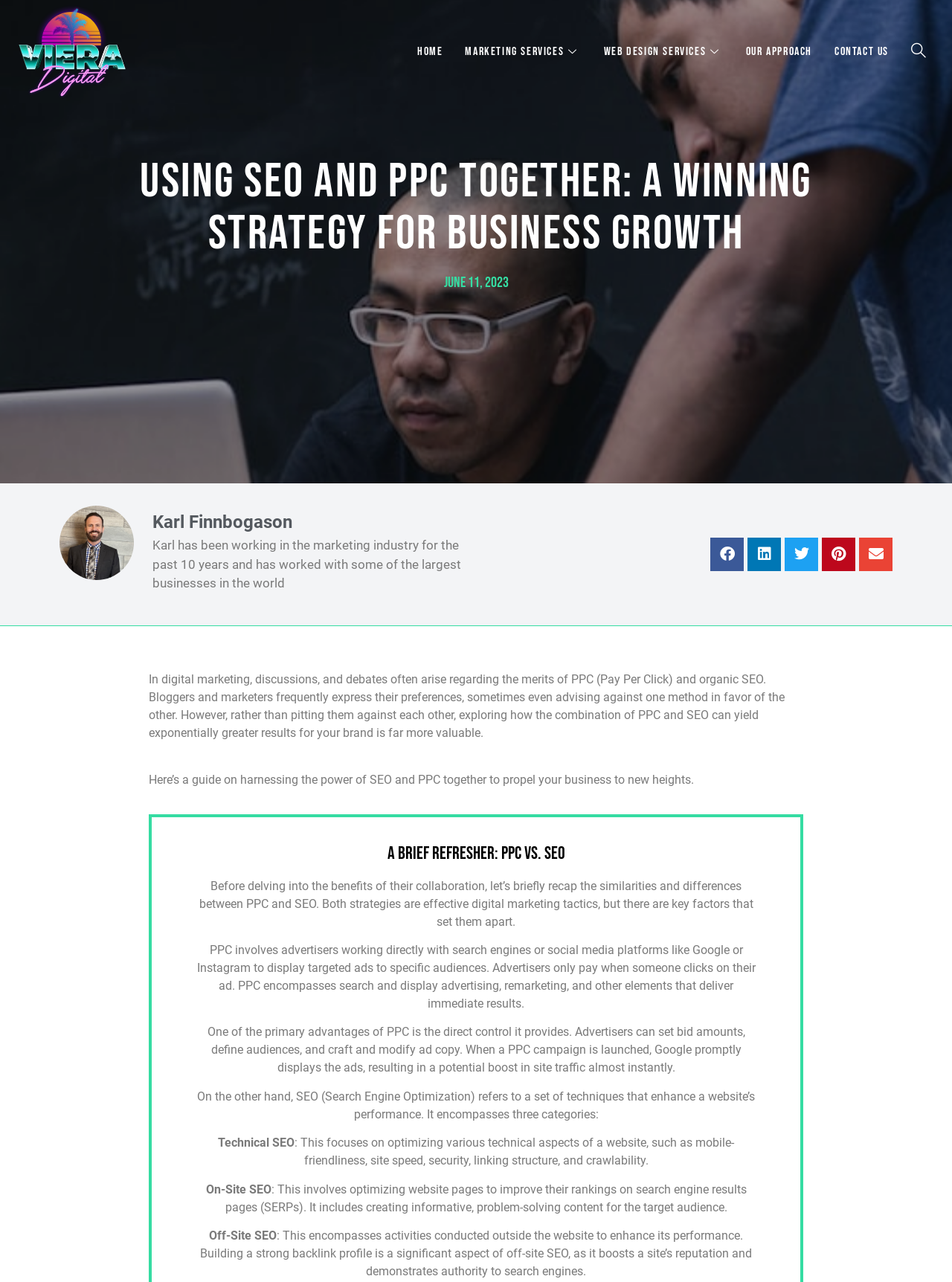Can you give a comprehensive explanation to the question given the content of the image?
What is the purpose of Off-Site SEO?

I found the purpose of Off-Site SEO by reading the section of the article that explains the differences between PPC and SEO, which mentions that building a strong backlink profile is a significant aspect of Off-Site SEO.